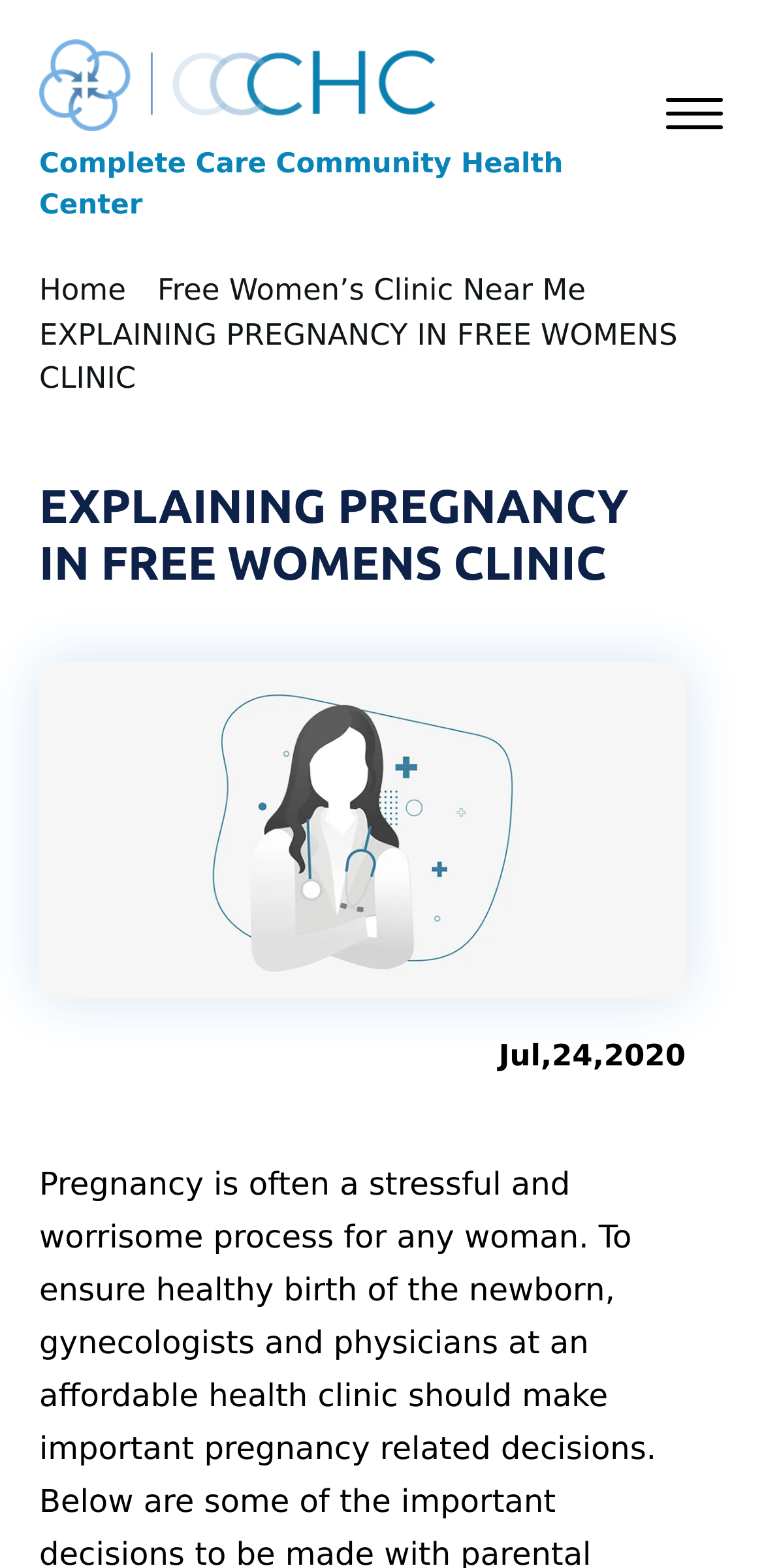Determine the main text heading of the webpage and provide its content.

EXPLAINING PREGNANCY IN FREE WOMENS CLINIC